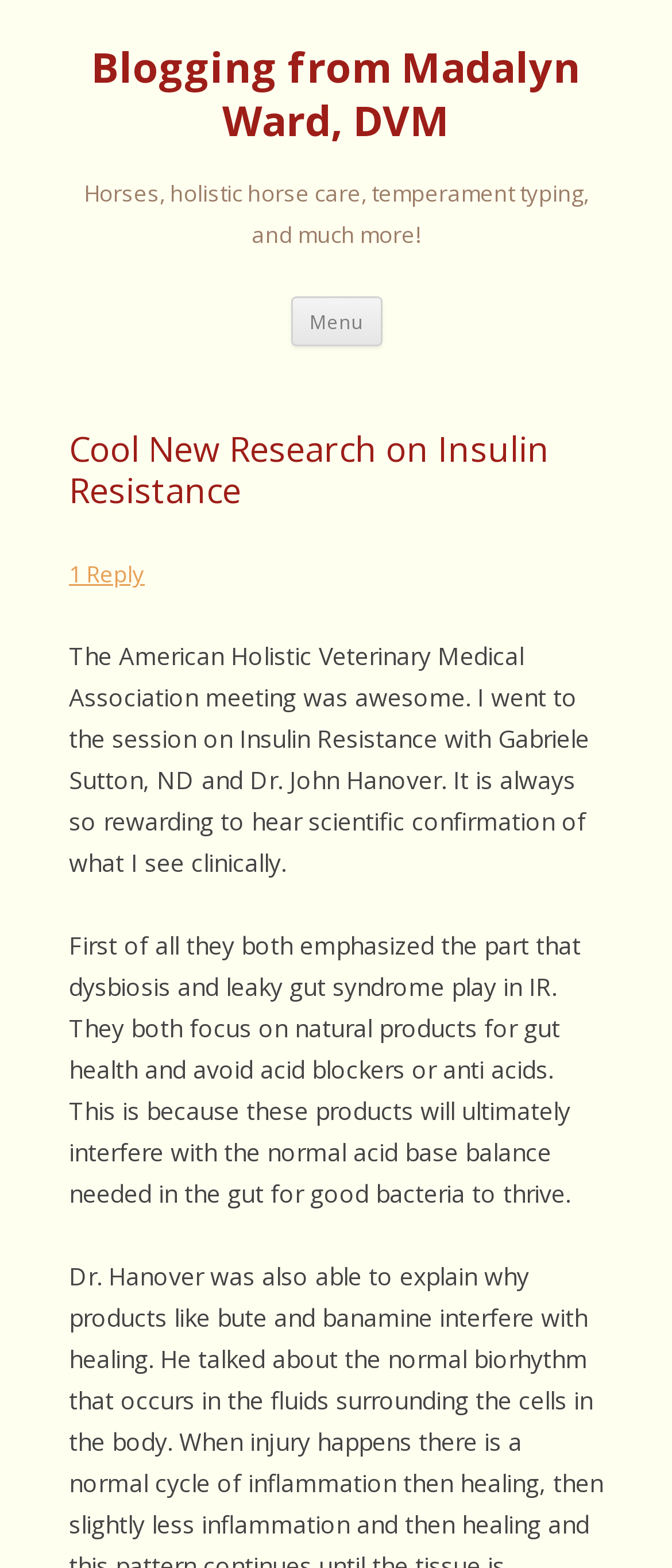Describe all visible elements and their arrangement on the webpage.

The webpage appears to be a blog post titled "Cool New Research on Insulin Resistance" by Madalyn Ward, DVM. At the top of the page, there is a heading with the blog title "Blogging from Madalyn Ward, DVM" and a link with the same text. Below this, there is another heading that reads "Horses, holistic horse care, temperament typing, and much more!".

To the right of these headings, there is a button labeled "Menu" and a link that says "Skip to content". Below these elements, there is a header section that contains the title of the blog post "Cool New Research on Insulin Resistance" and a link that says "1 Reply".

The main content of the page consists of two paragraphs of text. The first paragraph describes the author's experience at the American Holistic Veterinary Medical Association meeting, where they attended a session on Insulin Resistance with Gabriele Sutton, ND and Dr. John Hanover. The second paragraph discusses the emphasis on dysbiosis and leaky gut syndrome in Insulin Resistance, and the use of natural products for gut health.

There are no images on the page. The layout is simple, with headings and text arranged in a clear and readable format.